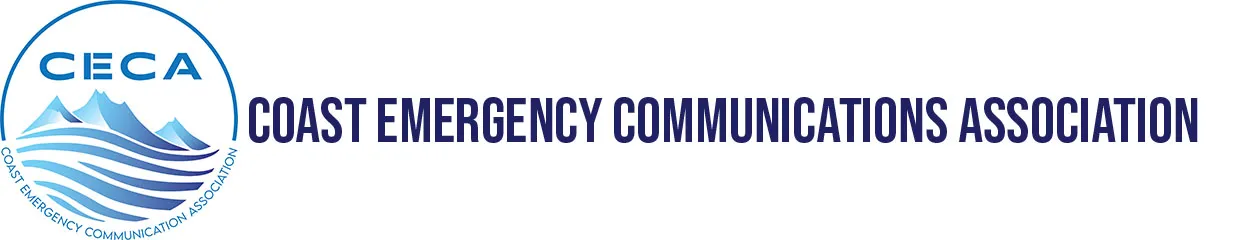Create a detailed narrative of what is happening in the image.

The image features the logo of the Coast Emergency Communications Association (CECA), prominently displaying the acronym "CECA" above the full name "Coast Emergency Communications Association." The logo is designed with a circular emblem that includes stylized blue mountains and a wave motif, symbolizing the association’s connection to emergency communications in coastal regions. The color scheme combines shades of blue with a clean, modern font, emphasizing the organization’s focus on emergency preparedness and community safety. This logo is likely used to represent CECA on their website and during various community engagement activities.